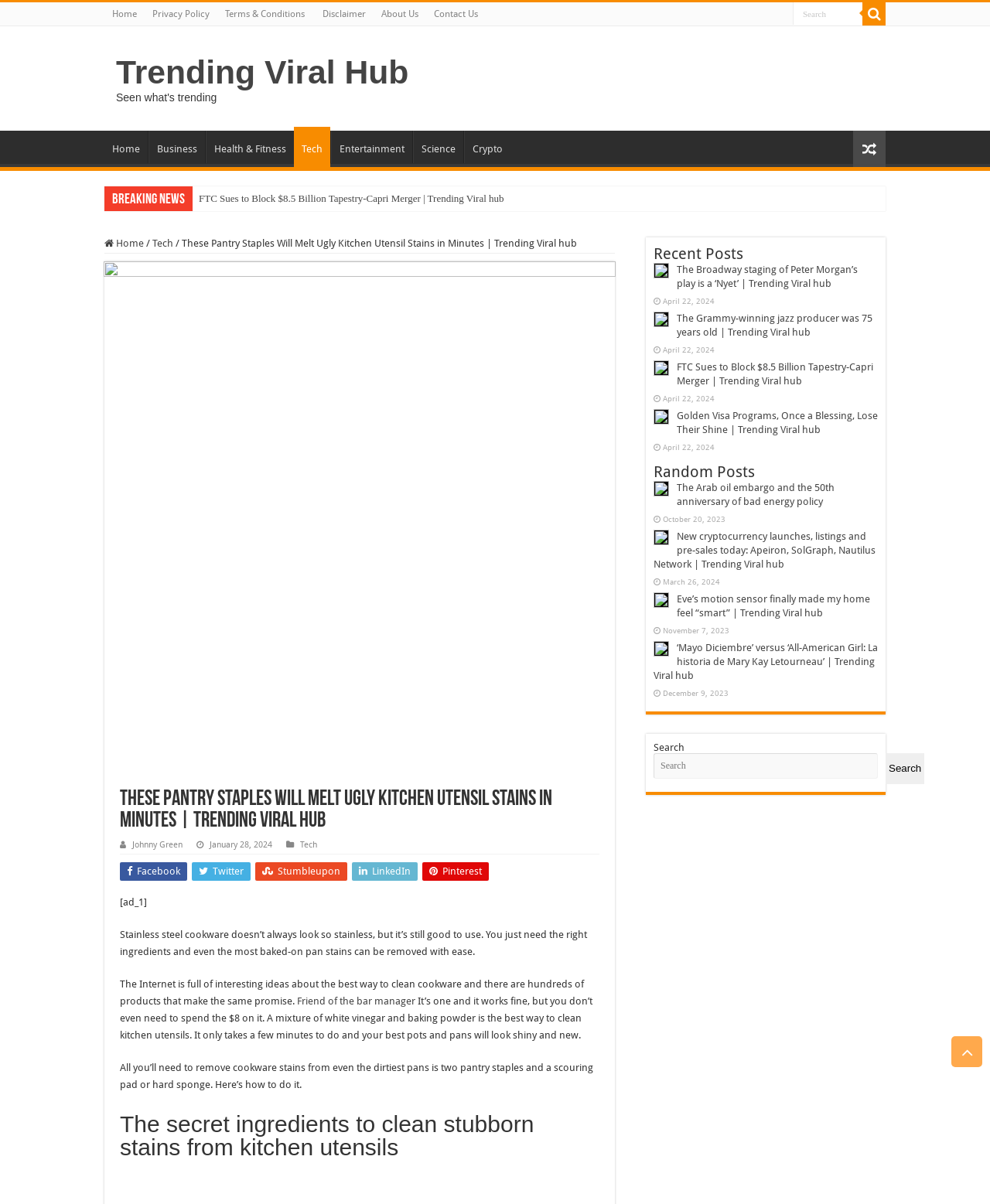Could you highlight the region that needs to be clicked to execute the instruction: "Read the news"?

None